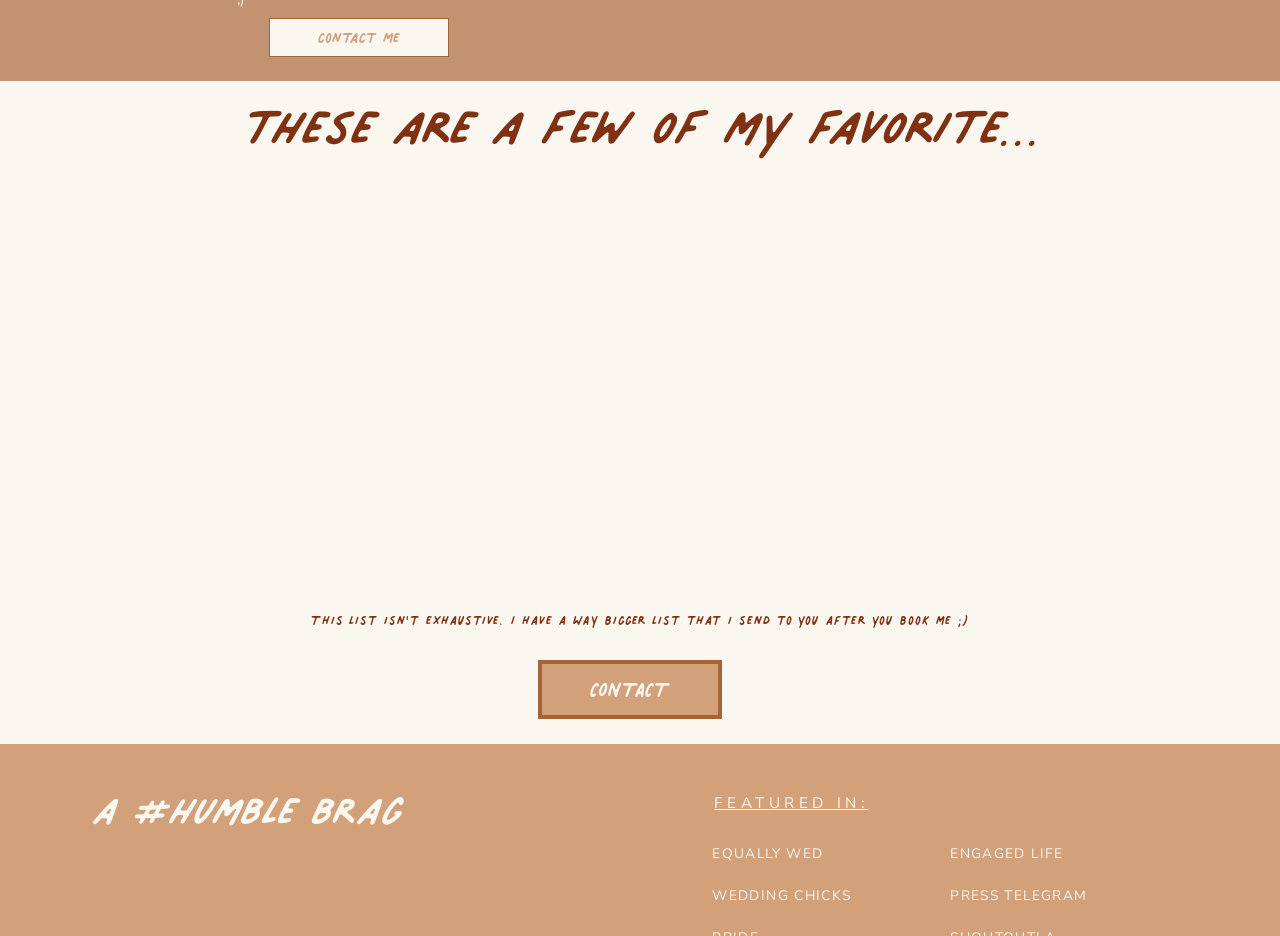Specify the bounding box coordinates of the area to click in order to execute this command: 'visit THE HISTORIC COTTAGE'. The coordinates should consist of four float numbers ranging from 0 to 1, and should be formatted as [left, top, right, bottom].

[0.273, 0.323, 0.386, 0.339]